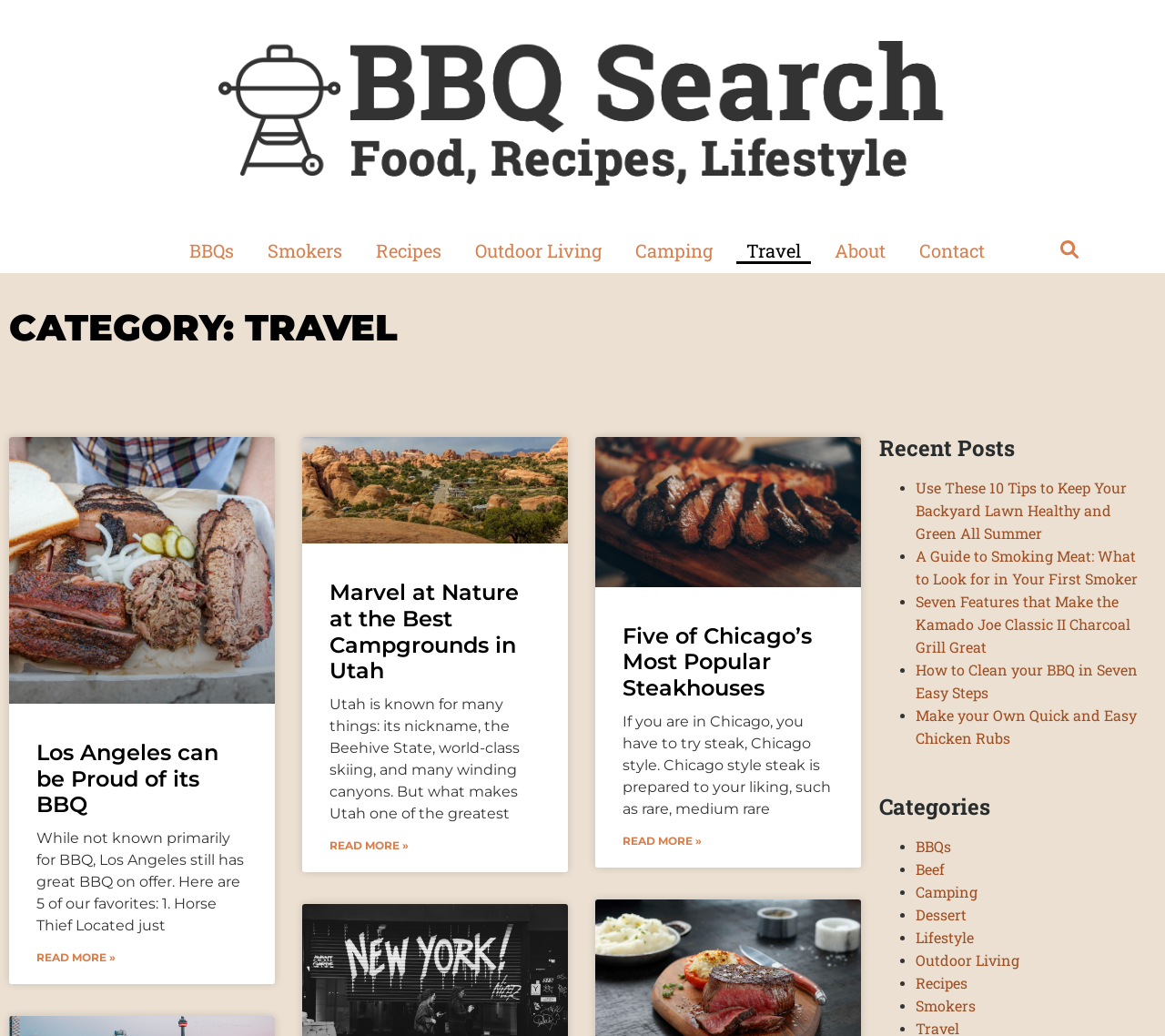Identify the bounding box coordinates necessary to click and complete the given instruction: "View Marvel at Nature at the Best Campgrounds in Utah".

[0.283, 0.559, 0.445, 0.66]